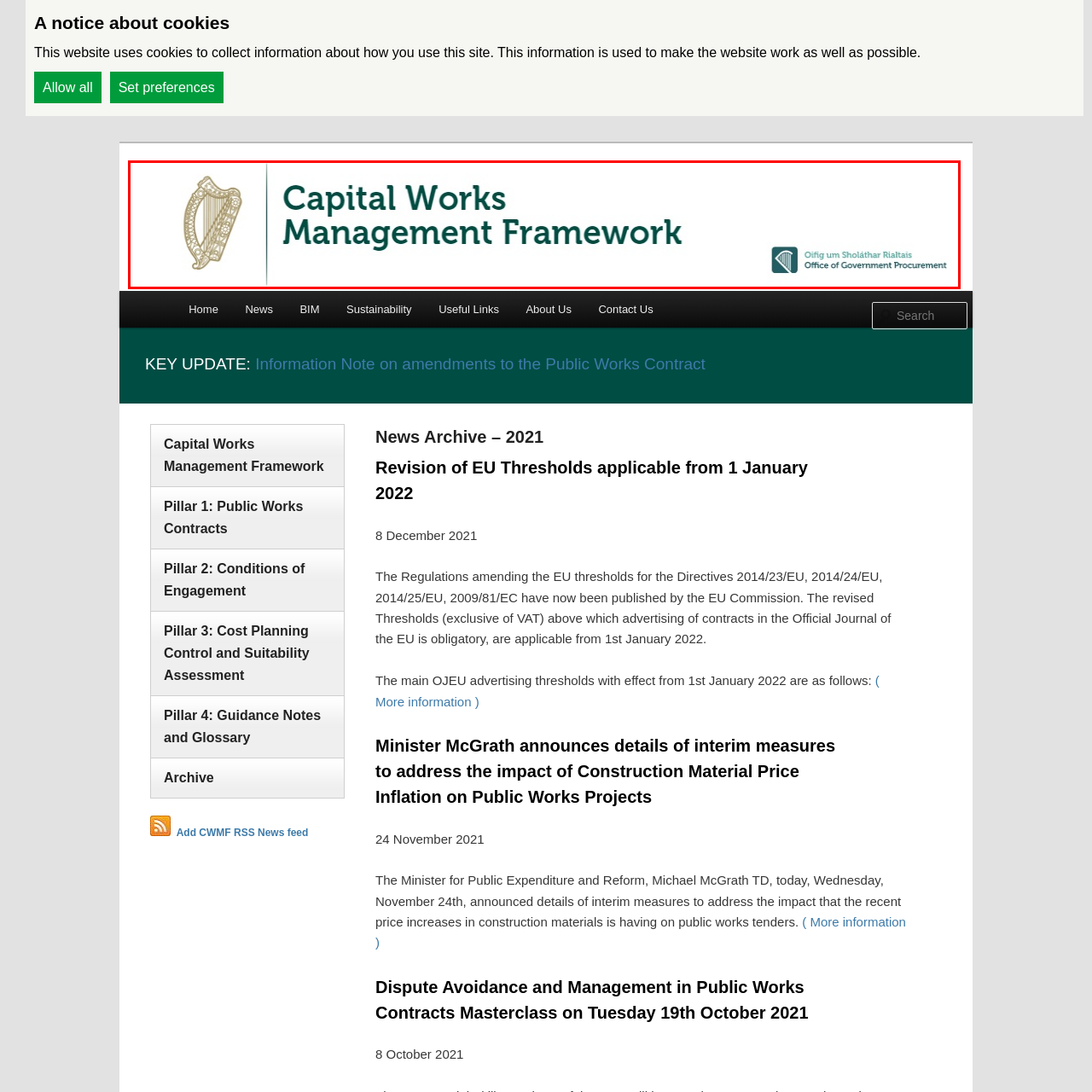What does the shield icon represent?
Please closely examine the image within the red bounding box and provide a detailed answer based on the visual information.

The shield icon on the right side of the image represents the 'Office of Government Procurement', emphasizing the official nature of the framework and its role in procurement processes, which is a crucial aspect of managing public works projects efficiently.